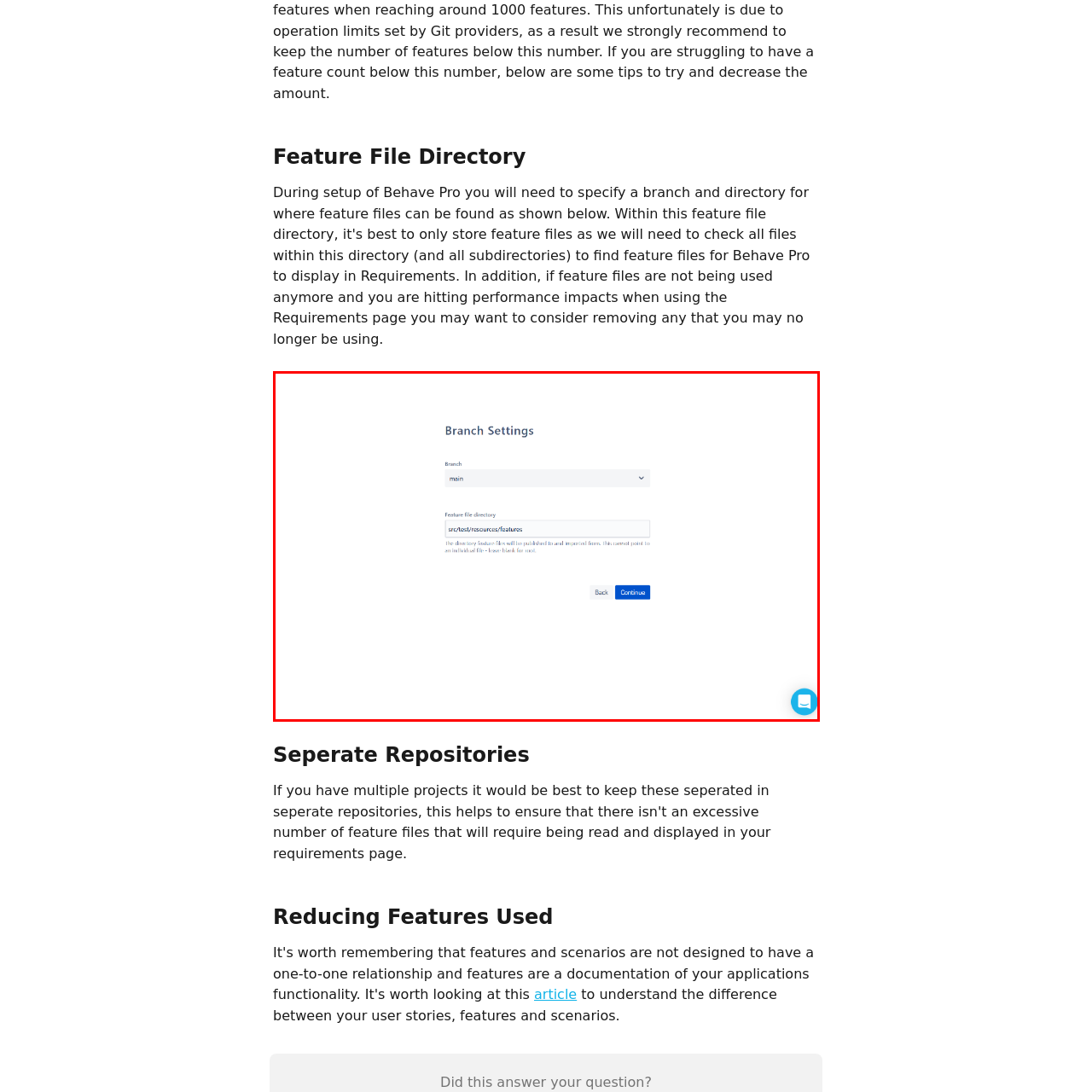Describe the contents of the image that is surrounded by the red box in a detailed manner.

The image presents a user interface for a "Branch Settings" page. At the top, there's a dropdown menu labeled "Branch," where the currently selected branch is "main." Below this menu, a text input field is designated for the "Feature file directory," showing the path "src/tests/resources/features." This section likely allows users to specify where feature files will be stored and imported from. Additionally, the interface includes two buttons at the bottom: one labeled "Back," which presumably allows users to navigate to the previous page, and another highlighted in blue labeled "Continue," indicating that users can proceed with their settings once completed. The layout is clear and user-friendly, designed to facilitate the setup of branch configurations seamlessly.